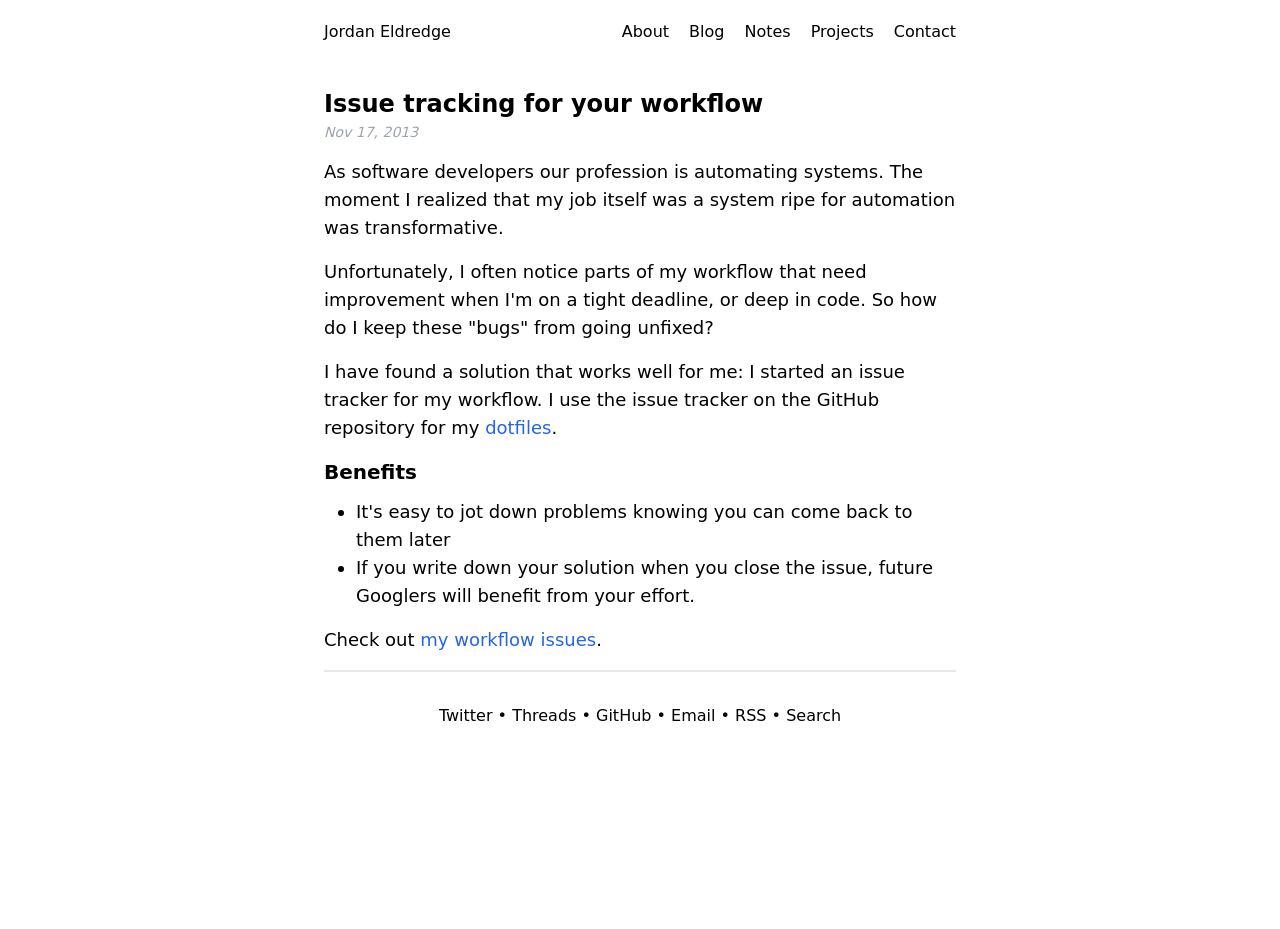Determine the bounding box coordinates for the area that needs to be clicked to fulfill this task: "visit Jordan Eldredge's page". The coordinates must be given as four float numbers between 0 and 1, i.e., [left, top, right, bottom].

[0.253, 0.024, 0.352, 0.044]